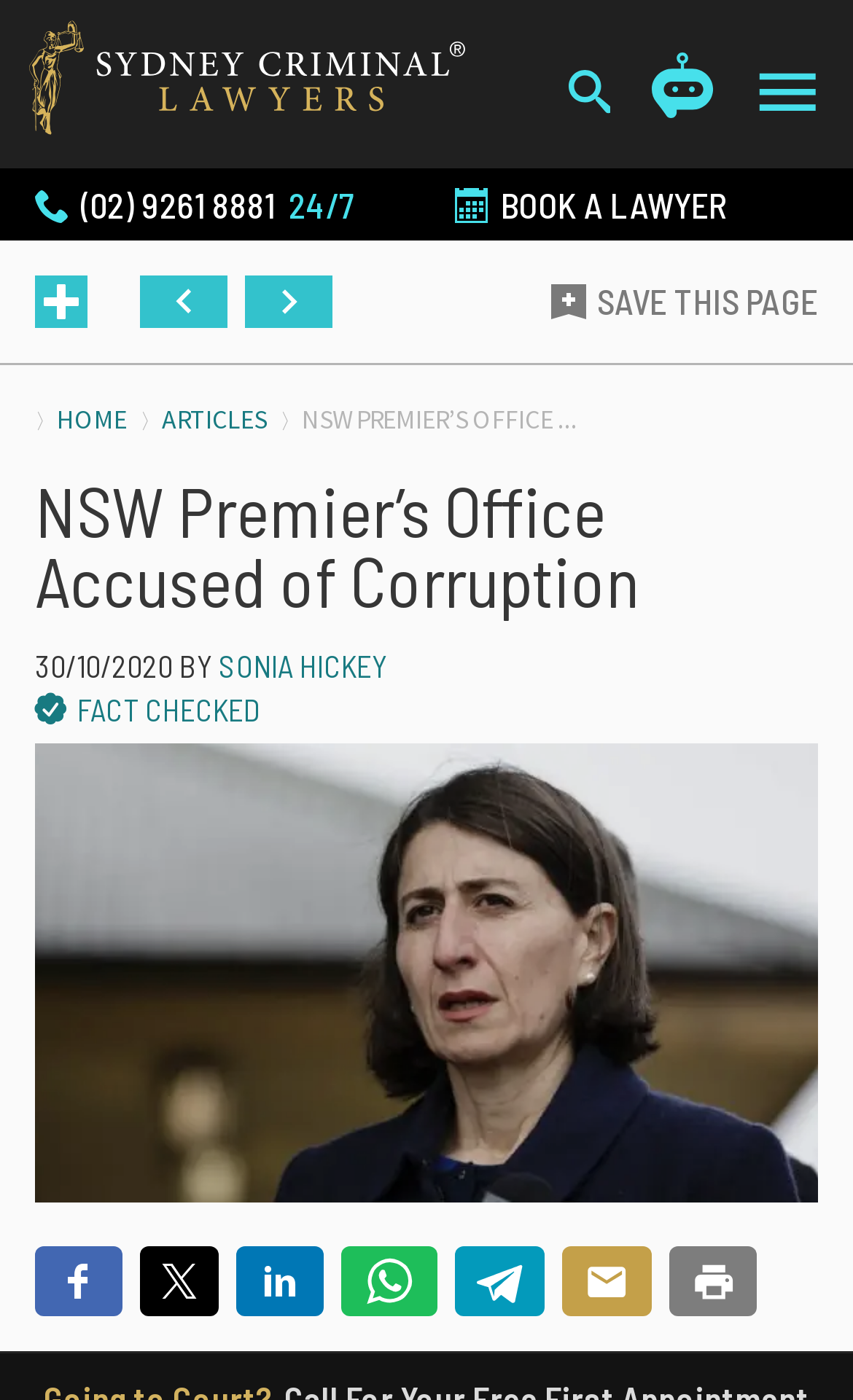Determine the bounding box coordinates of the clickable region to carry out the instruction: "Read about How to Recover Deleted Files: Essential Guide".

None